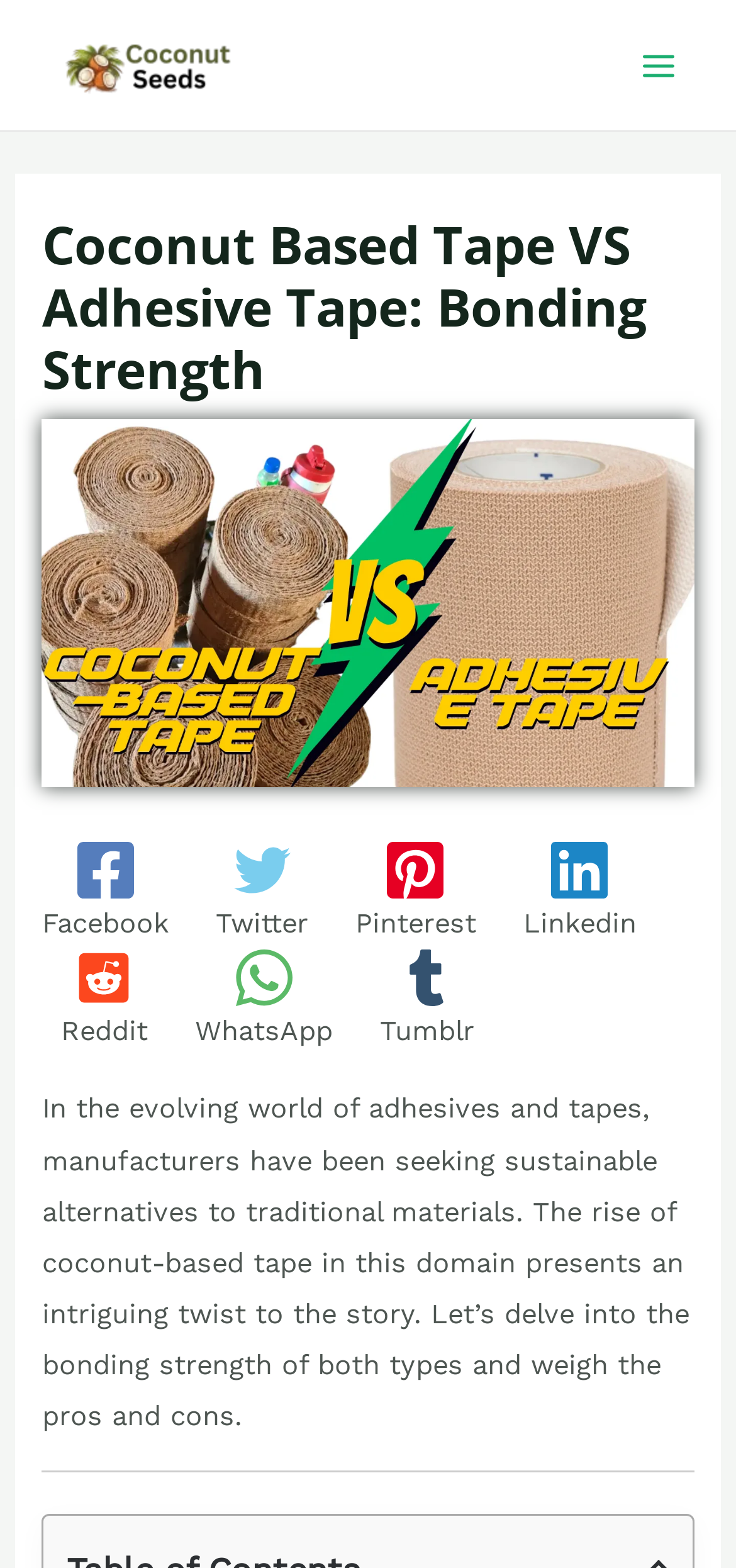Locate the bounding box coordinates of the element that should be clicked to fulfill the instruction: "Click the expand button".

[0.841, 0.016, 0.949, 0.067]